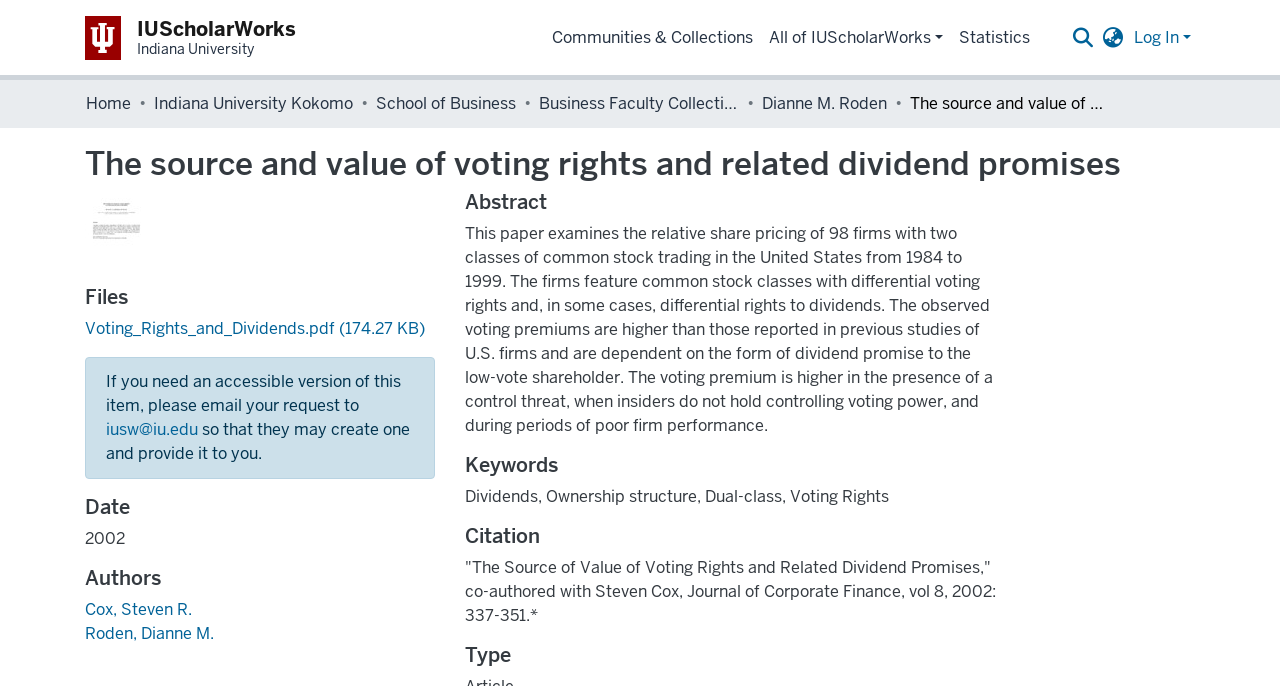Identify the bounding box coordinates of the region that should be clicked to execute the following instruction: "View the PDF file".

[0.066, 0.464, 0.332, 0.495]